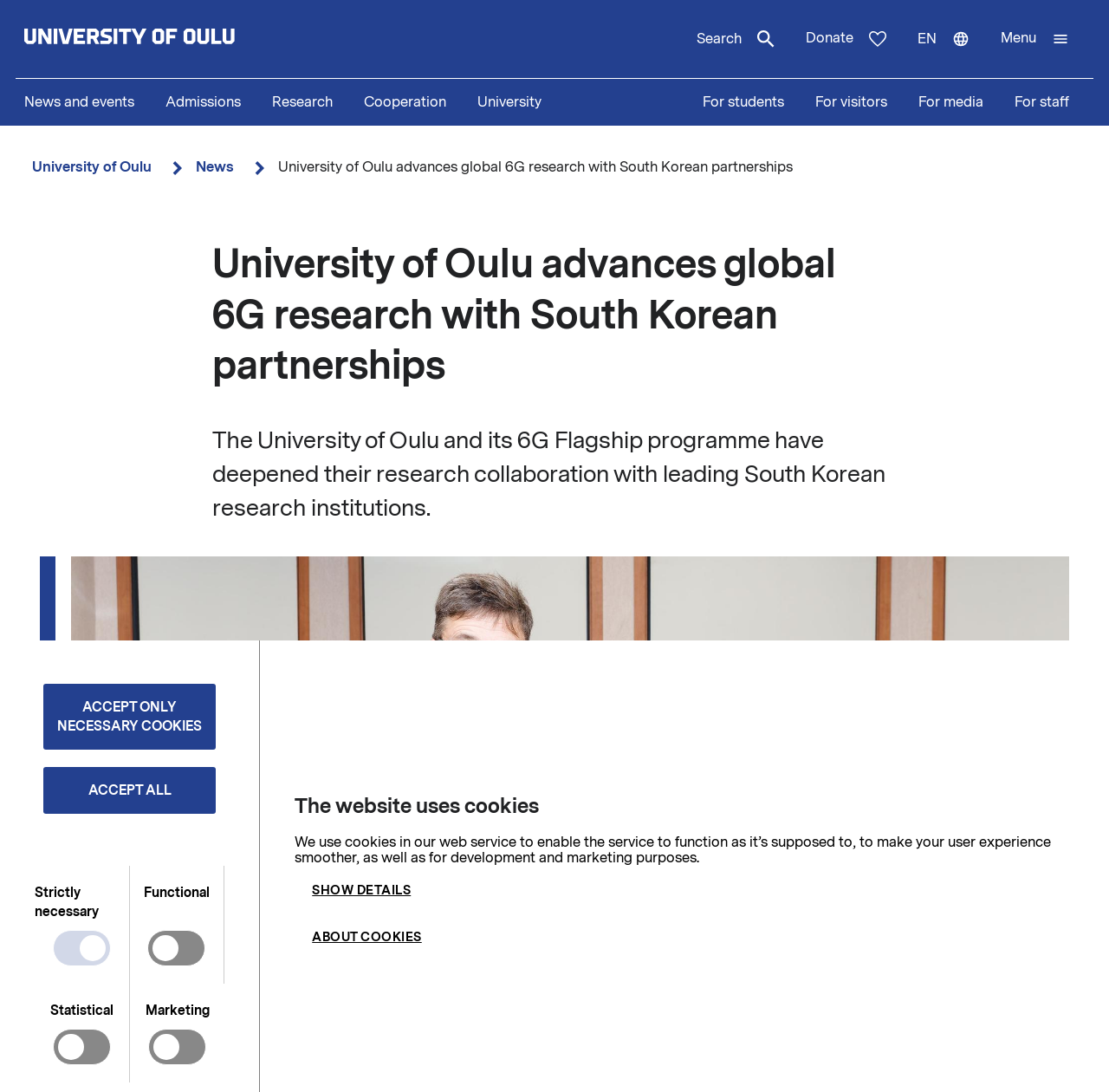Provide a one-word or short-phrase response to the question:
What is the purpose of the cookies used on this website?

Enable service, user experience, development, and marketing